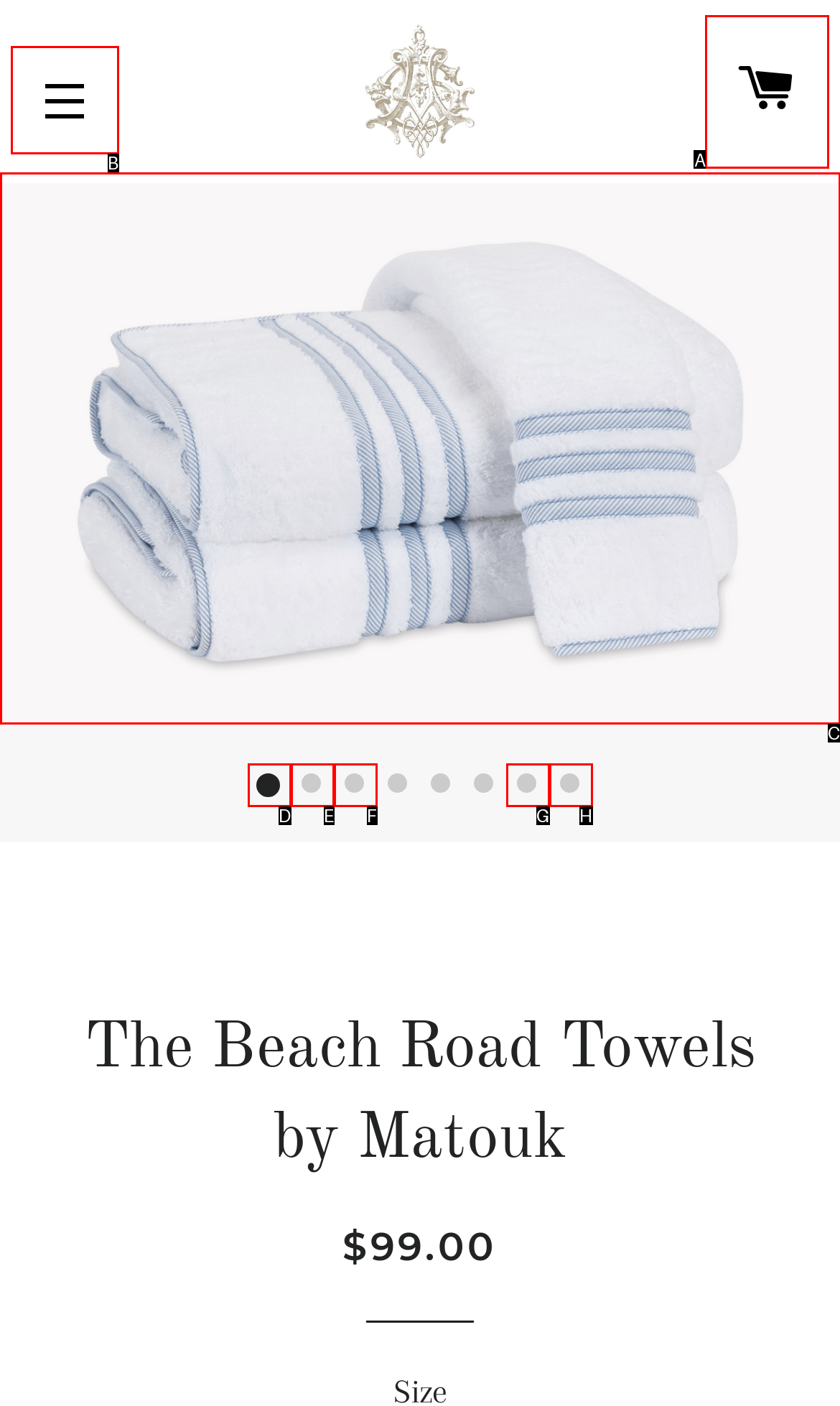Tell me the letter of the UI element I should click to accomplish the task: Click on the Facebook icon based on the choices provided in the screenshot.

None